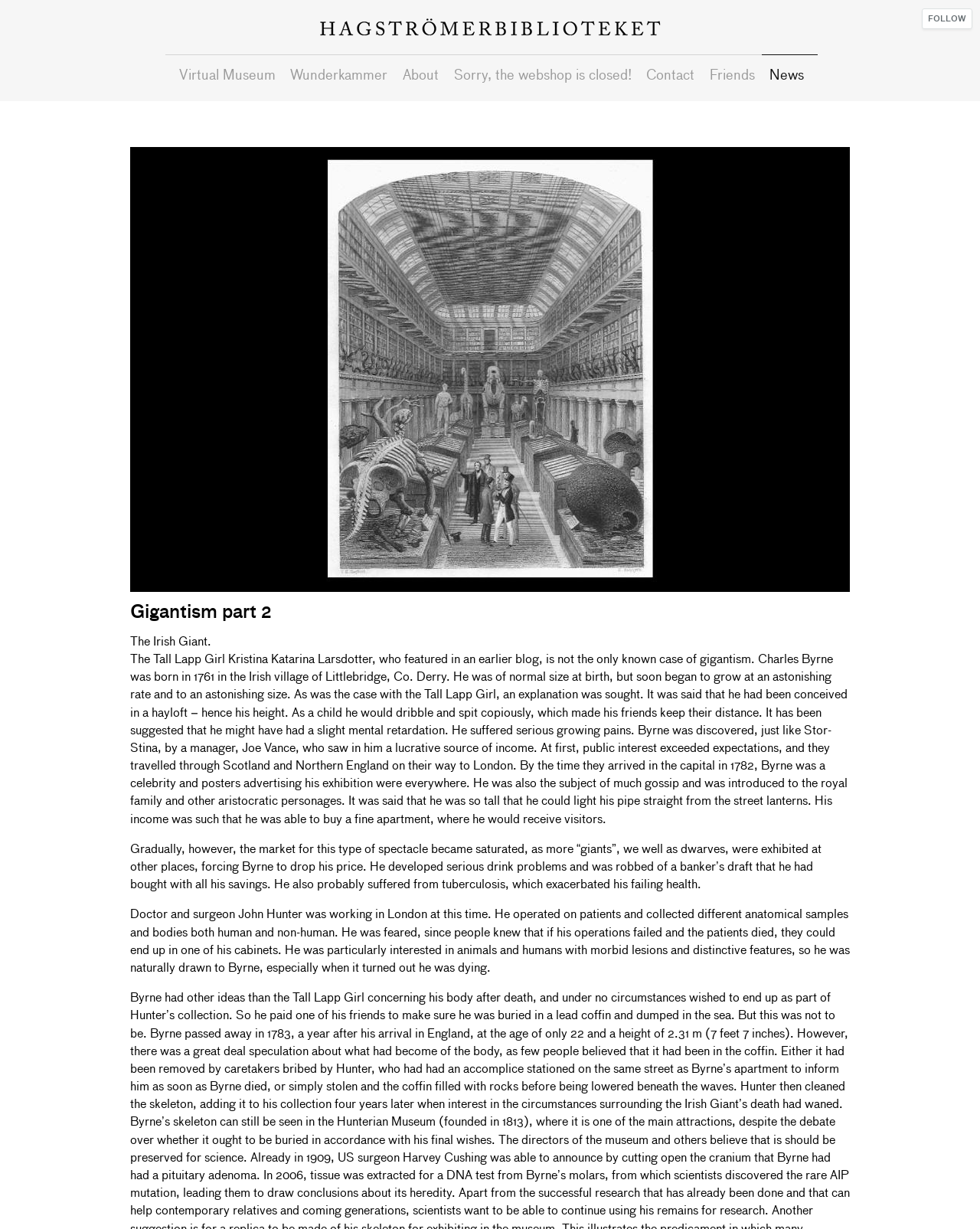Find the bounding box coordinates for the area you need to click to carry out the instruction: "Learn about Charles Byrne's life". The coordinates should be four float numbers between 0 and 1, indicated as [left, top, right, bottom].

[0.133, 0.53, 0.865, 0.671]